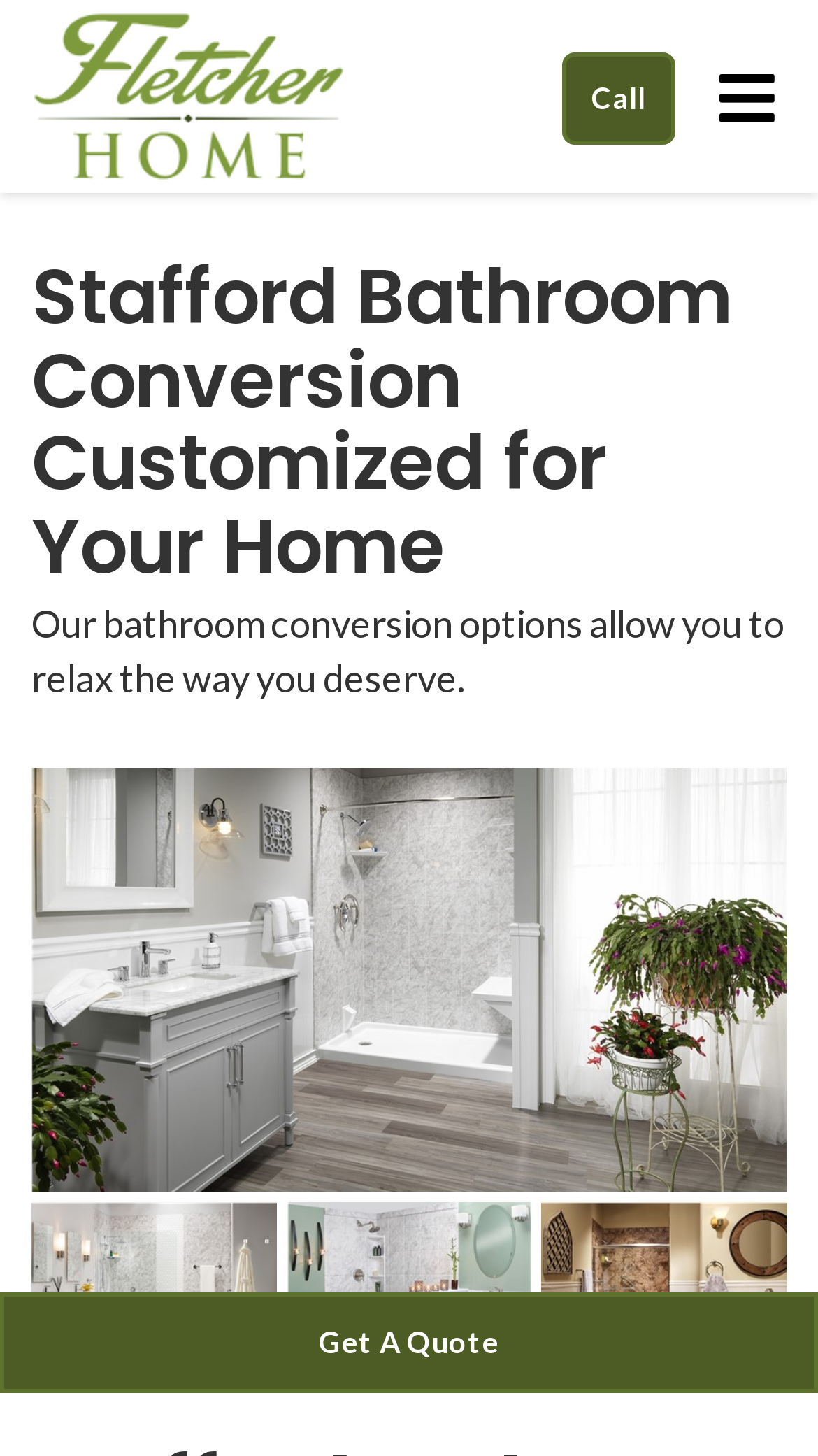Please analyze the image and give a detailed answer to the question:
How many bathroom conversion photos are shown?

There are four links with images below the main text, each labeled as 'Bathrooms - Bathroom Conversions Photo 1', 'Bathrooms - Bathroom Conversions Photo 2', 'Bathrooms - Bathroom Conversions Photo 3', and 'Bathrooms - Bathroom Conversions Photo 4', indicating four bathroom conversion photos are shown.